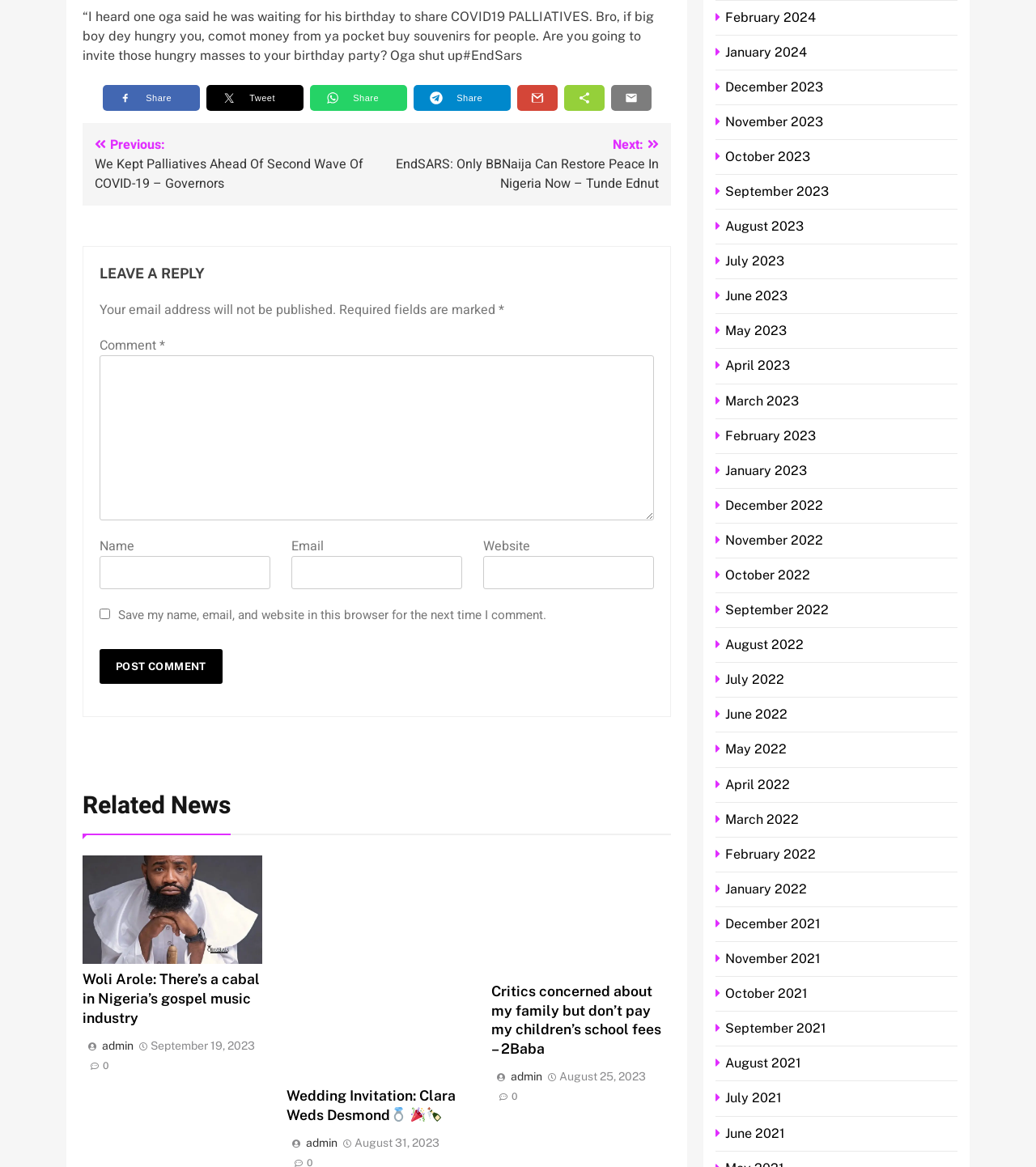Identify the bounding box coordinates of the clickable region required to complete the instruction: "Read related news about Woli Arole". The coordinates should be given as four float numbers within the range of 0 and 1, i.e., [left, top, right, bottom].

[0.08, 0.831, 0.253, 0.881]